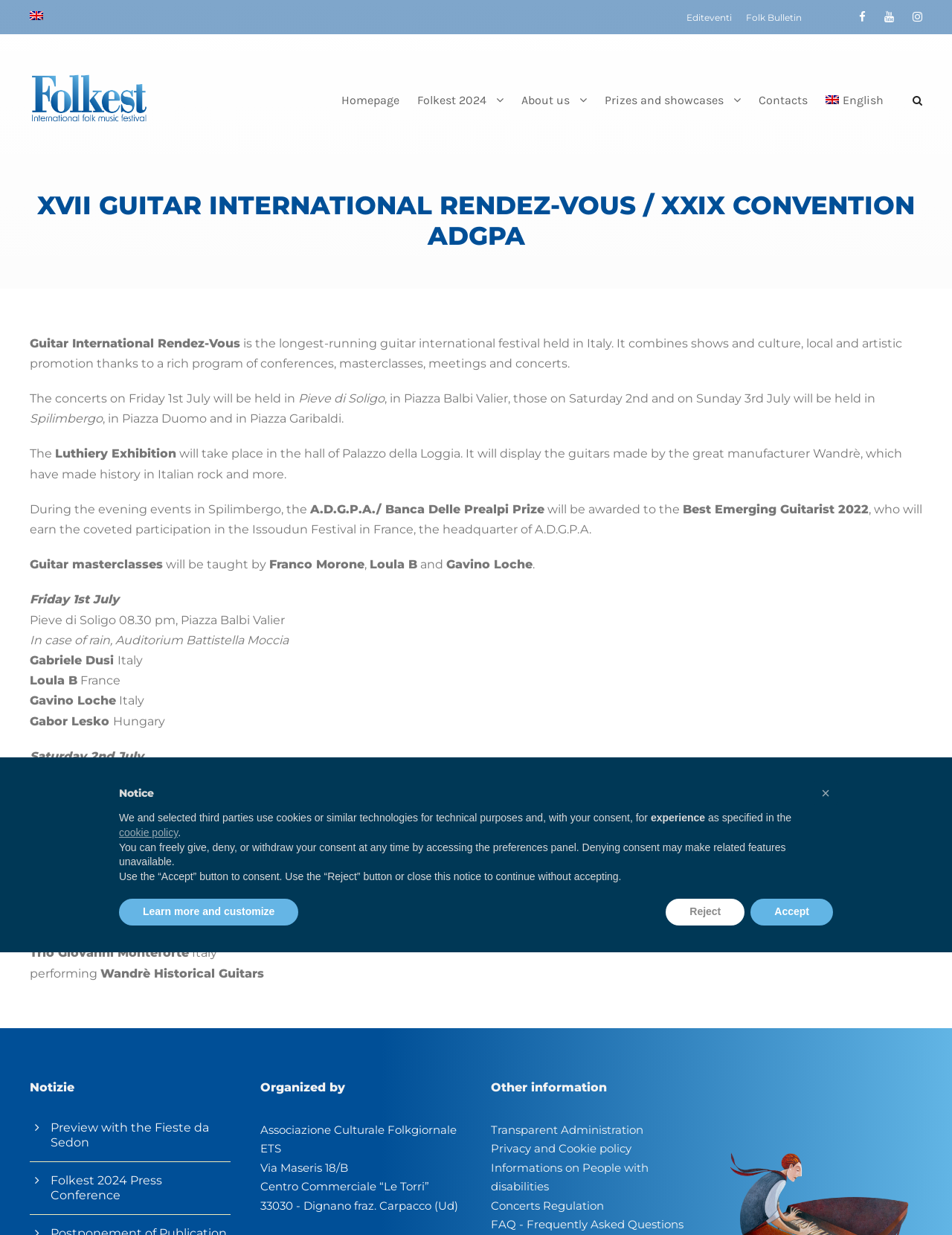Please locate the bounding box coordinates of the element that should be clicked to achieve the given instruction: "Read the news about Preview with the Fieste da Sedon".

[0.053, 0.907, 0.22, 0.931]